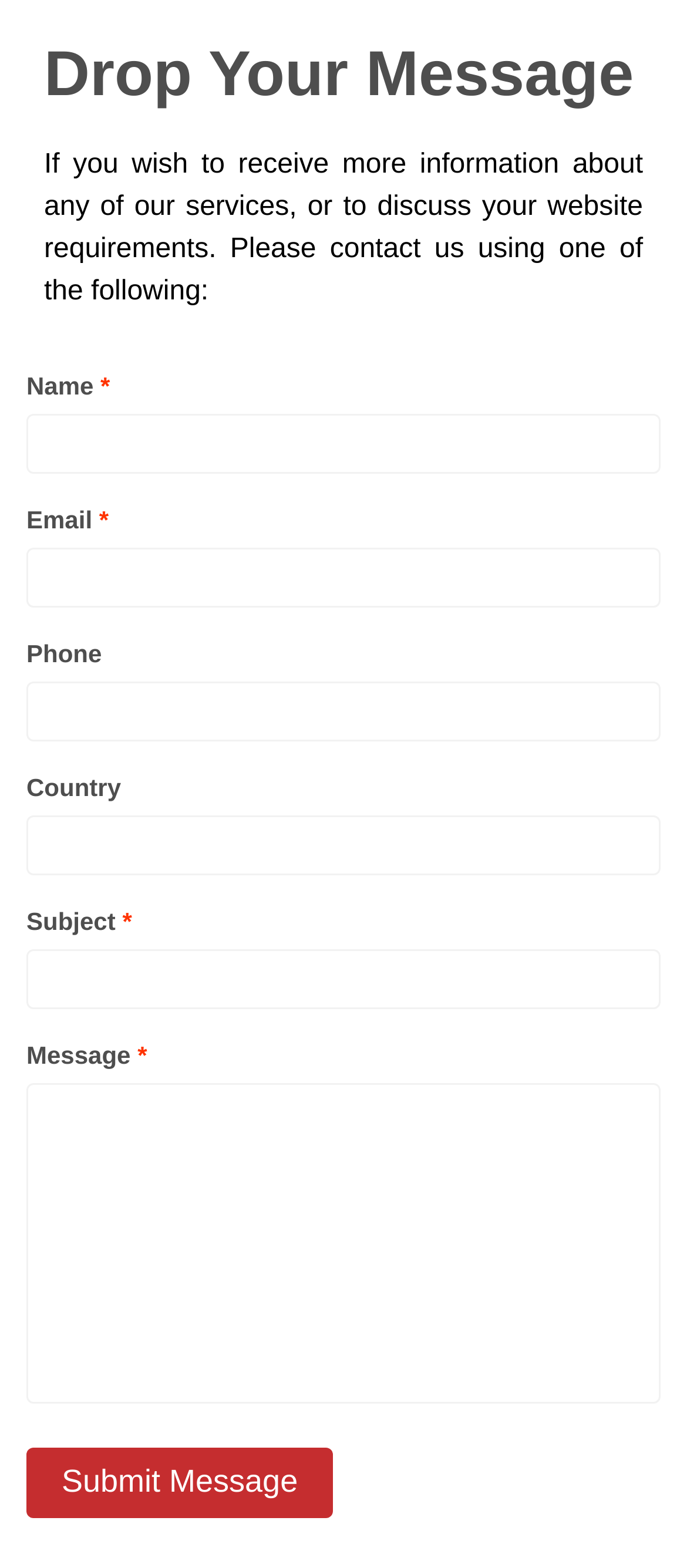Provide your answer to the question using just one word or phrase: What is the first step to receive more information about the services?

Contact us